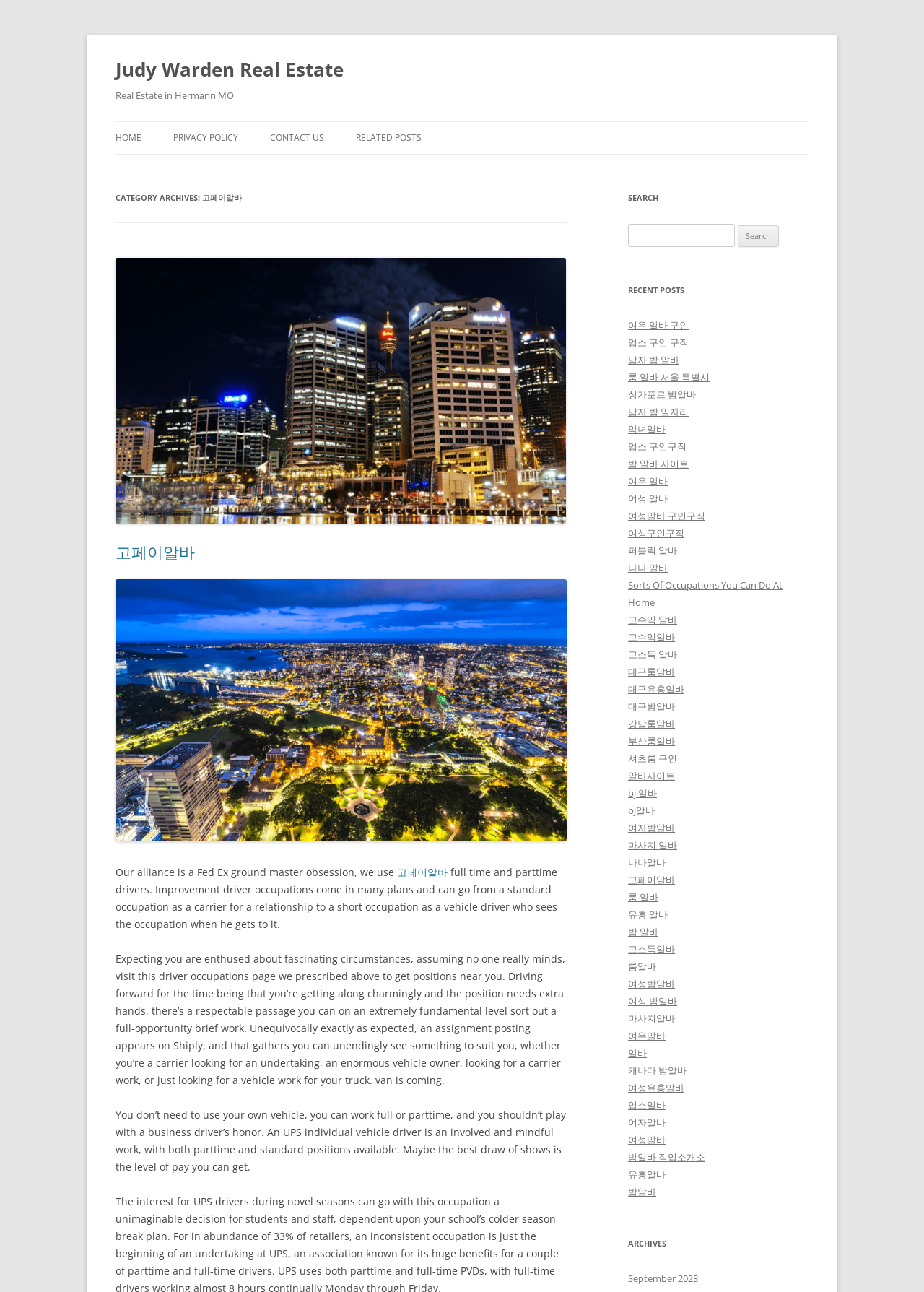Determine the bounding box coordinates of the area to click in order to meet this instruction: "View 고페이알바 archives".

[0.125, 0.147, 0.613, 0.16]